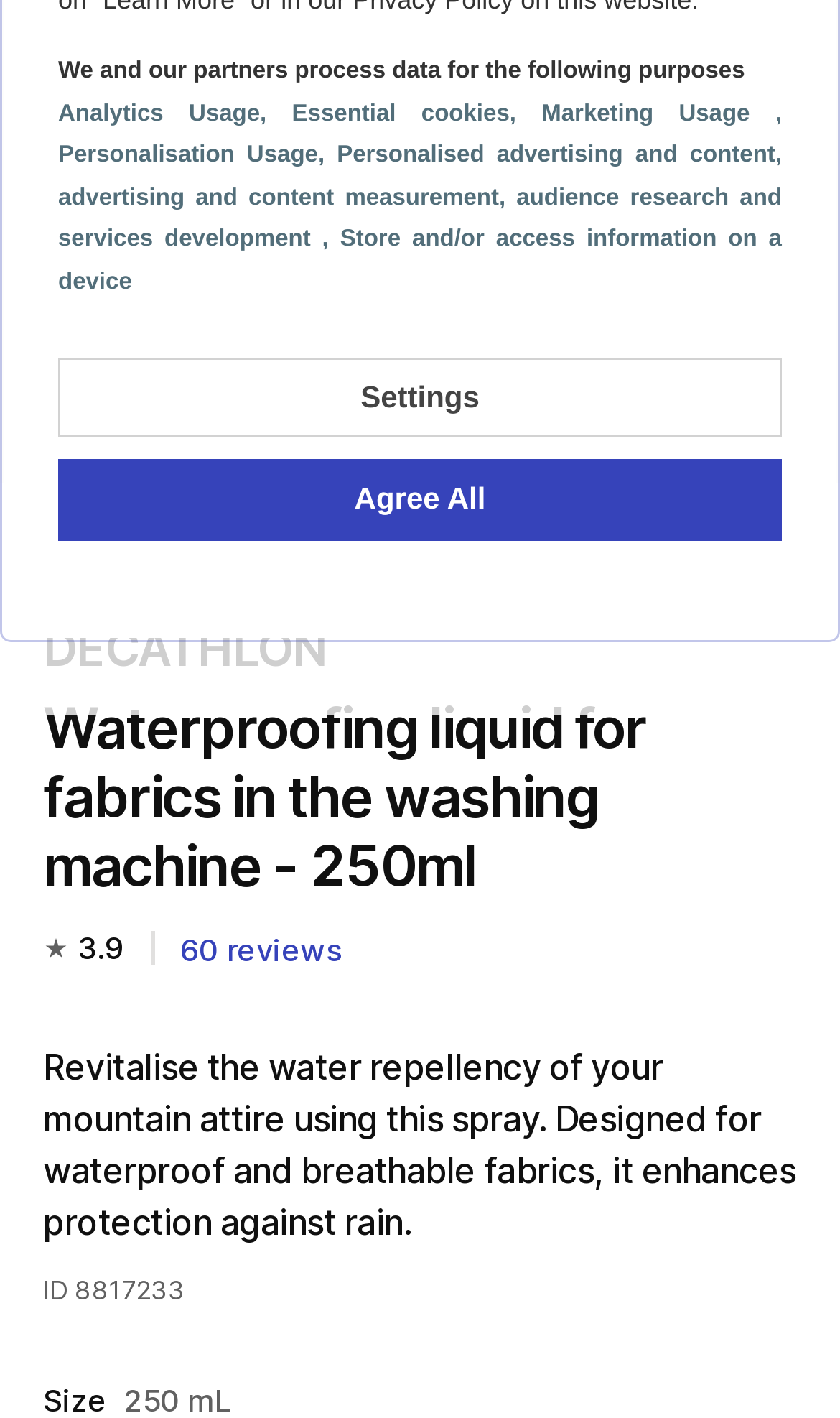Find the bounding box of the UI element described as: "1/2". The bounding box coordinates should be given as four float values between 0 and 1, i.e., [left, top, right, bottom].

[0.801, 0.261, 0.949, 0.31]